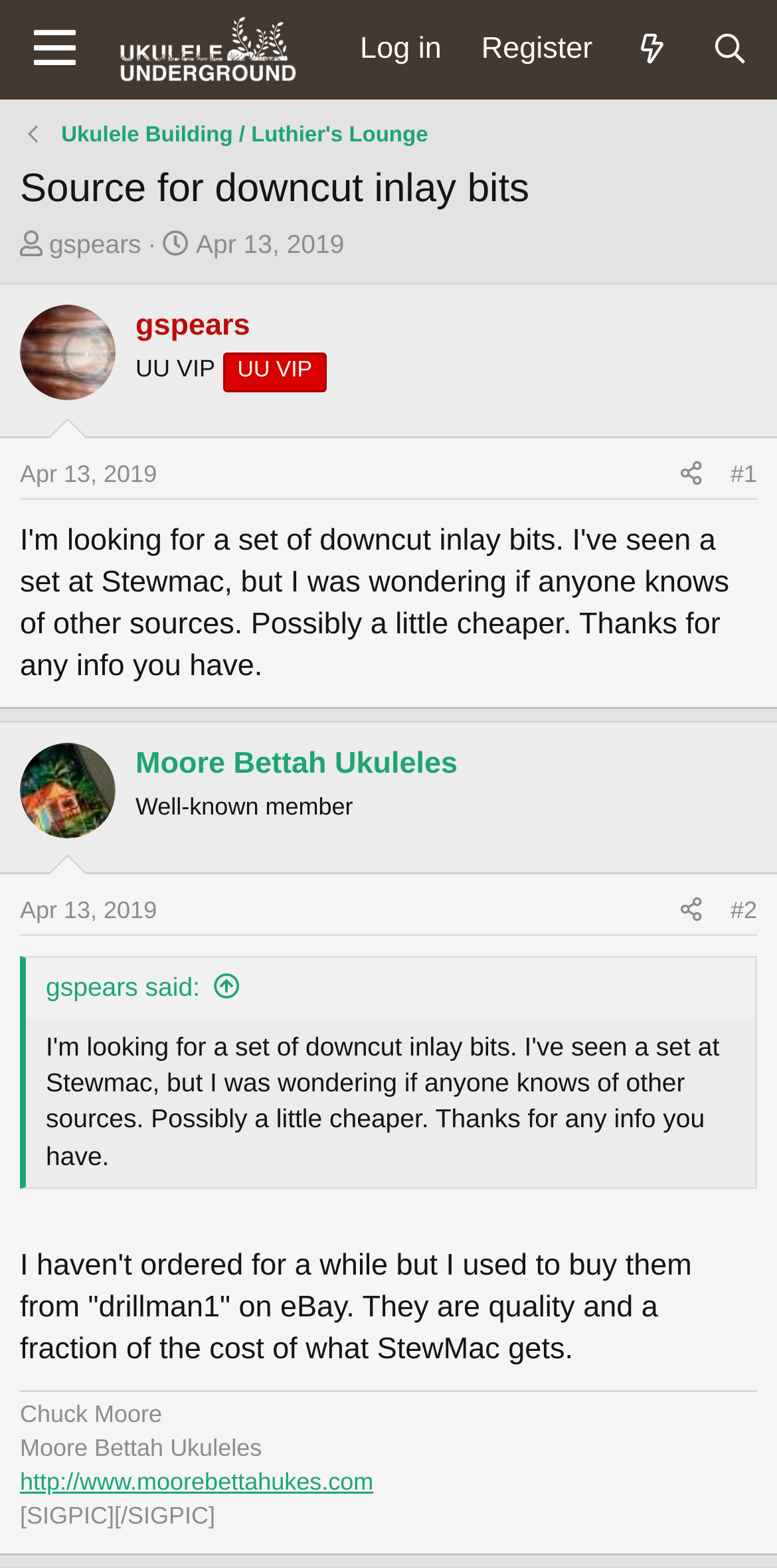Can you find and provide the title of the webpage?

Source for downcut inlay bits